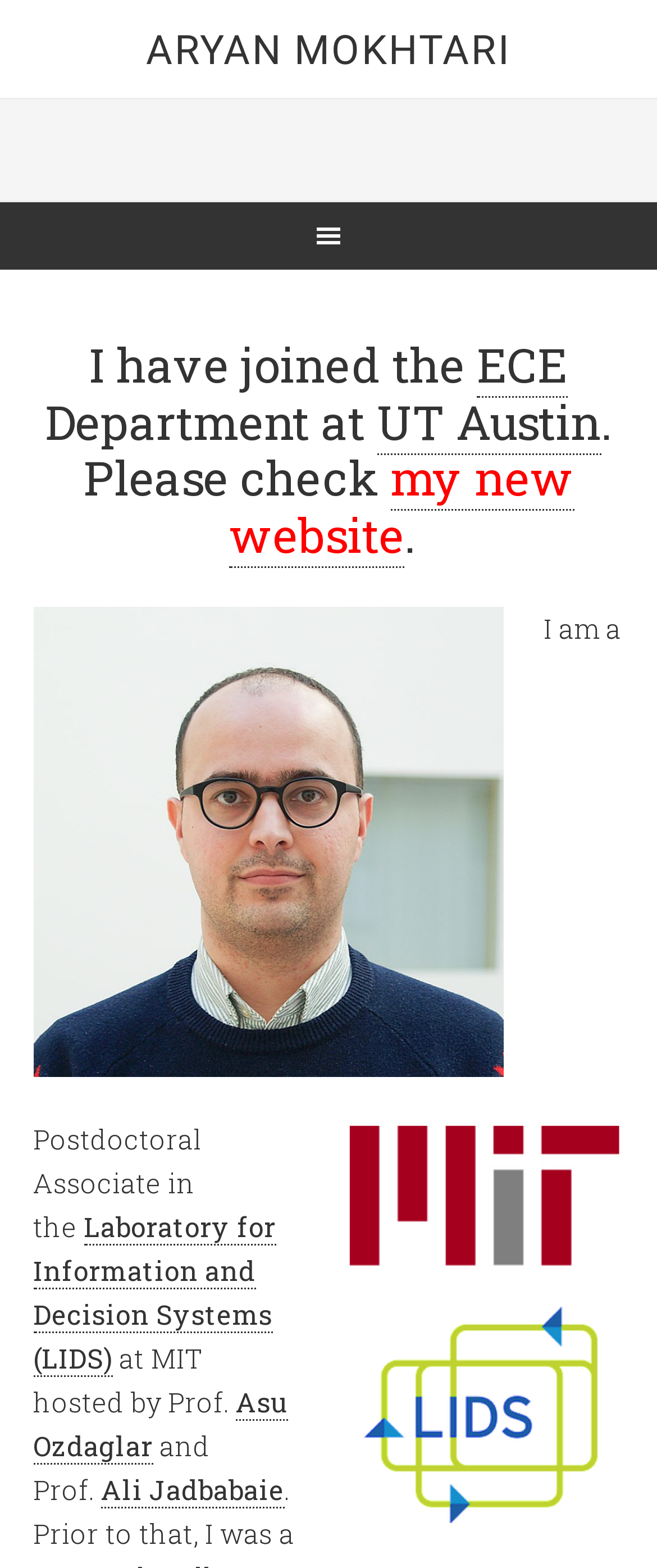Create a detailed summary of the webpage's content and design.

The webpage is about Aryan Mokhtari, with a prominent link at the top center of the page displaying his name in bold. Below this, there is a main navigation section that spans the entire width of the page. 

Within this navigation section, there is a heading that takes up most of the width, announcing that Aryan Mokhtari has joined the ECE Department at UT Austin and invites visitors to check his new website. This heading contains three links: "ECE", "UT Austin", and "my new website", which are positioned from left to right. 

Following this heading, there is a paragraph of text that introduces Aryan Mokhtari as a Postdoctoral Associate. This text is positioned at the top left of the page and spans about 90% of the page's width. 

Below this paragraph, there is a link to the "Laboratory for Information and Decision Systems (LIDS)" at MIT, which is hosted by two professors, Asu Ozdaglar and Ali Jadbabaie, whose names are also links. These links and text are positioned at the bottom left of the page.